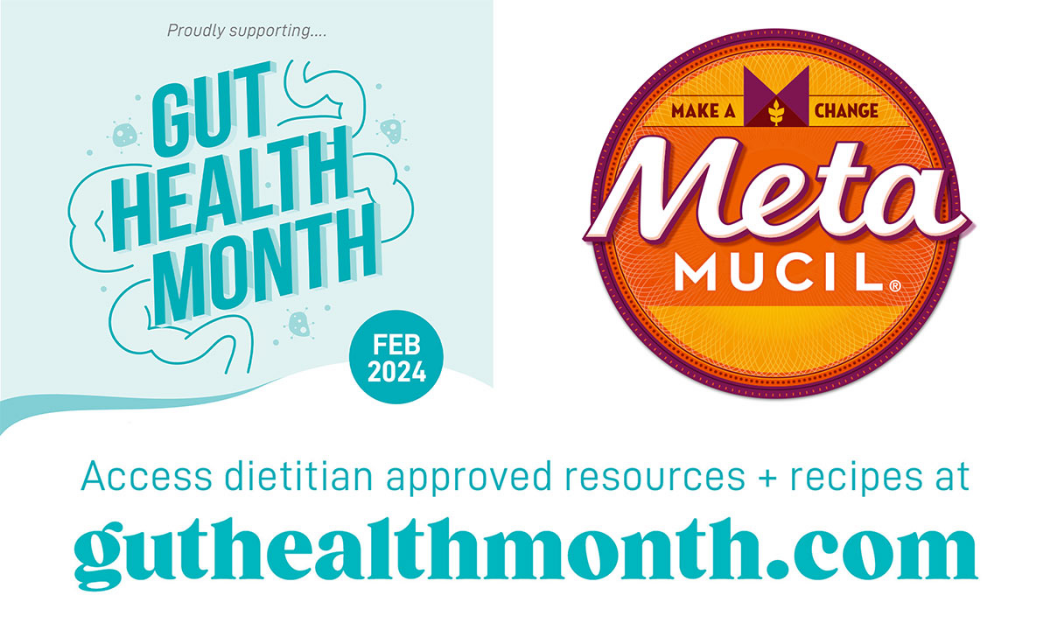Generate an elaborate caption for the given image.

The image promotes "Gut Health Month" in February 2024, highlighting the importance of digestive health. The vibrant design features the phrase "Proudly supporting..." above the bold text "GUT HEALTH MONTH," accompanied by playful imagery representing gut health. On the right, the Metamucil logo is prominently displayed, urging viewers to "Make a Change." Below, a call to action encourages access to dietitian-approved resources and delicious recipes at the website guthealthmonth.com, emphasizing the connection between dietary fiber and digestive wellness. The overall visual appeal and messaging aim to inspire healthy habits and awareness during this special month dedicated to gut health.